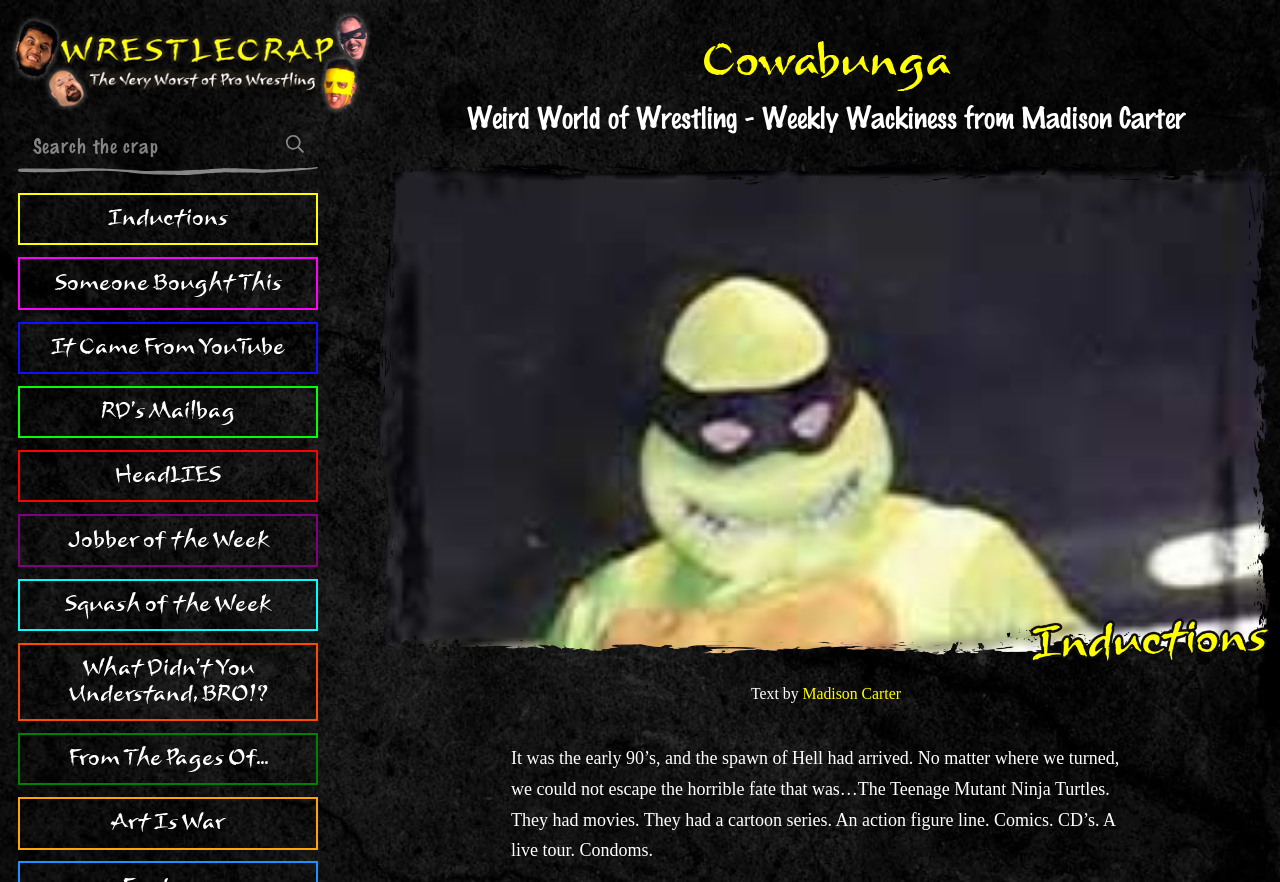What is the purpose of the search bar?
Look at the image and respond with a one-word or short phrase answer.

Search the crap